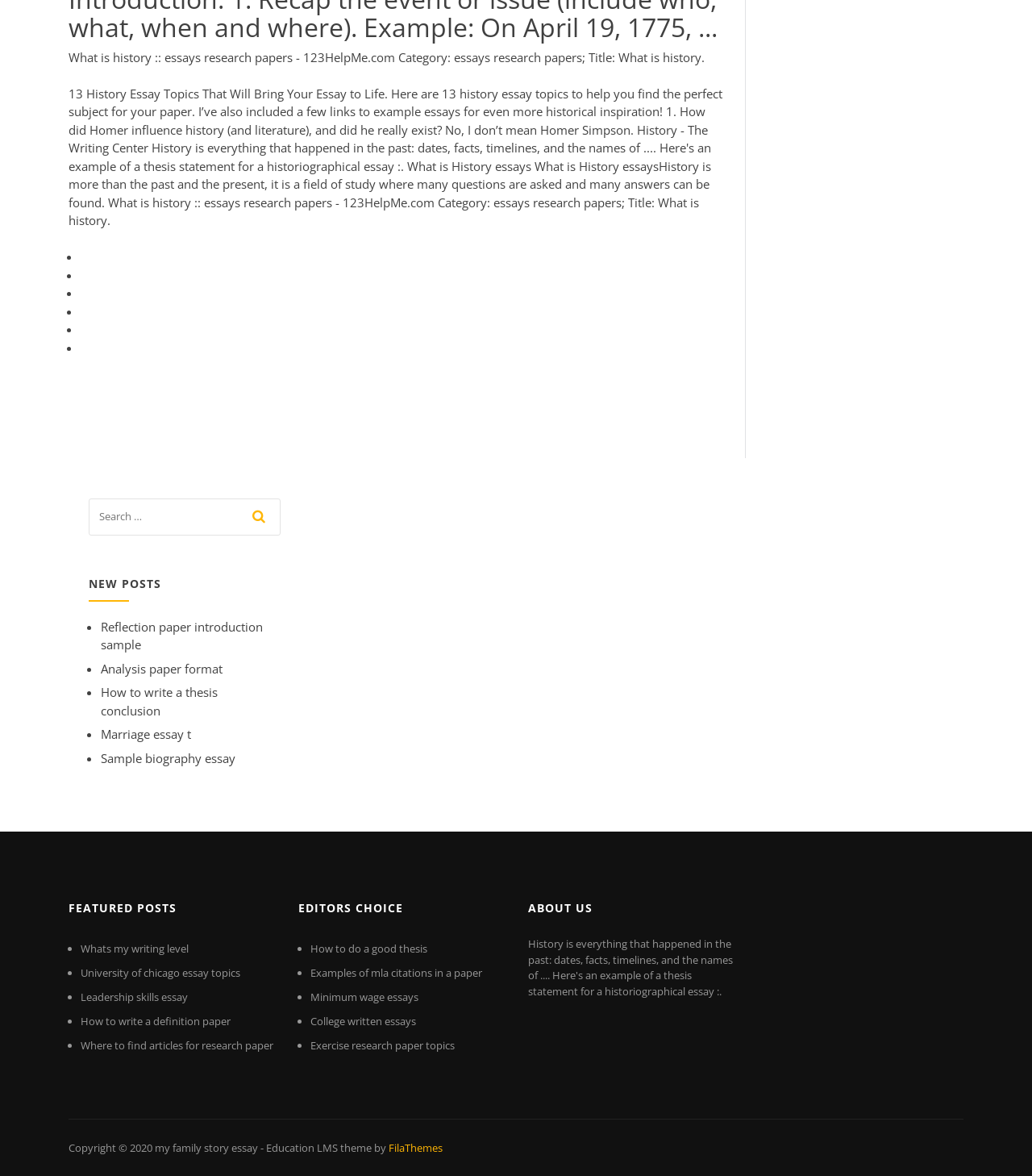What is the copyright year of the webpage?
Using the details shown in the screenshot, provide a comprehensive answer to the question.

The copyright year of the webpage can be determined by looking at the StaticText element with ID 65, which contains the text 'Copyright © 2020'. This indicates that the copyright year is 2020.